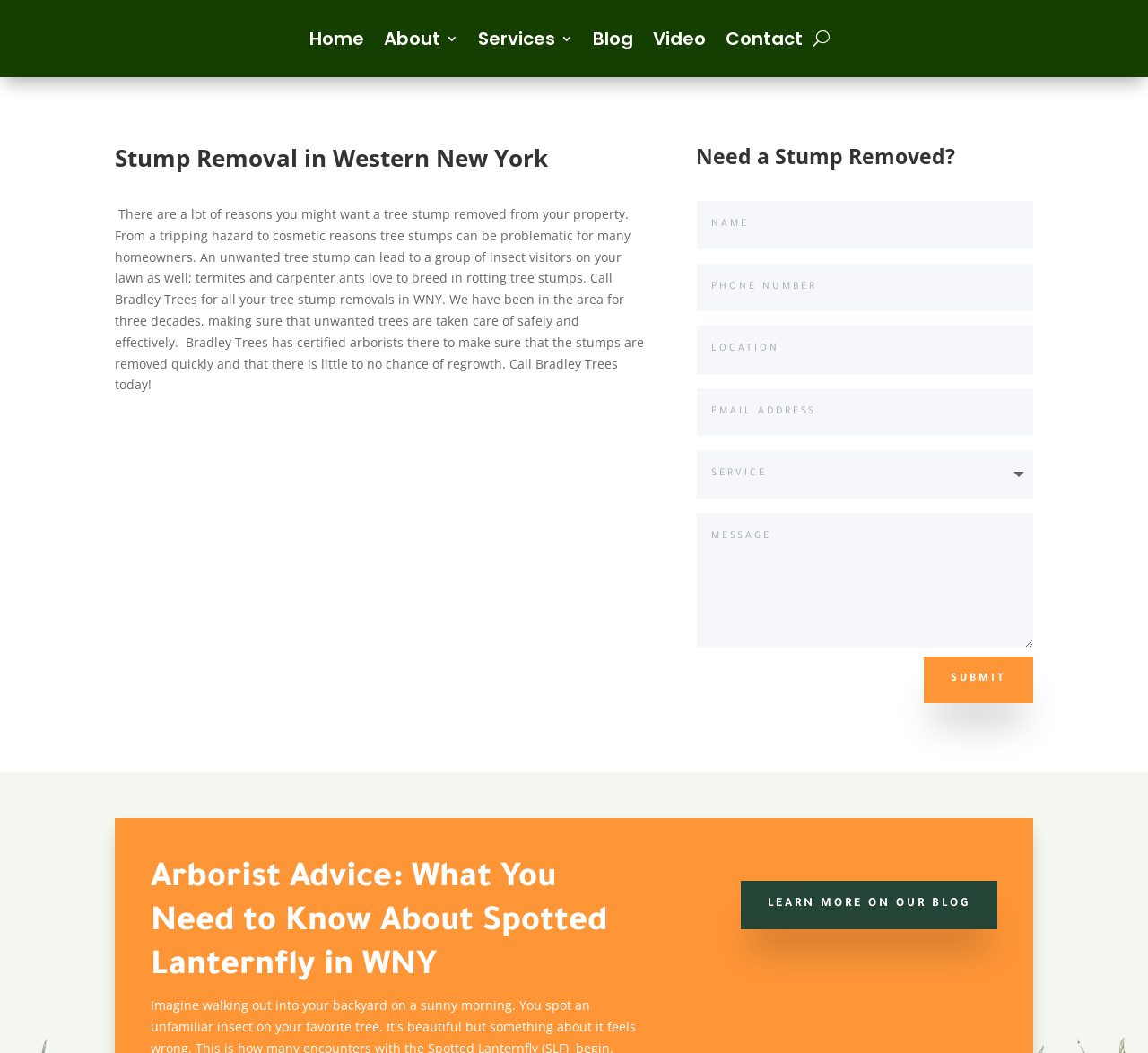Determine and generate the text content of the webpage's headline.

Get a Quote Now!